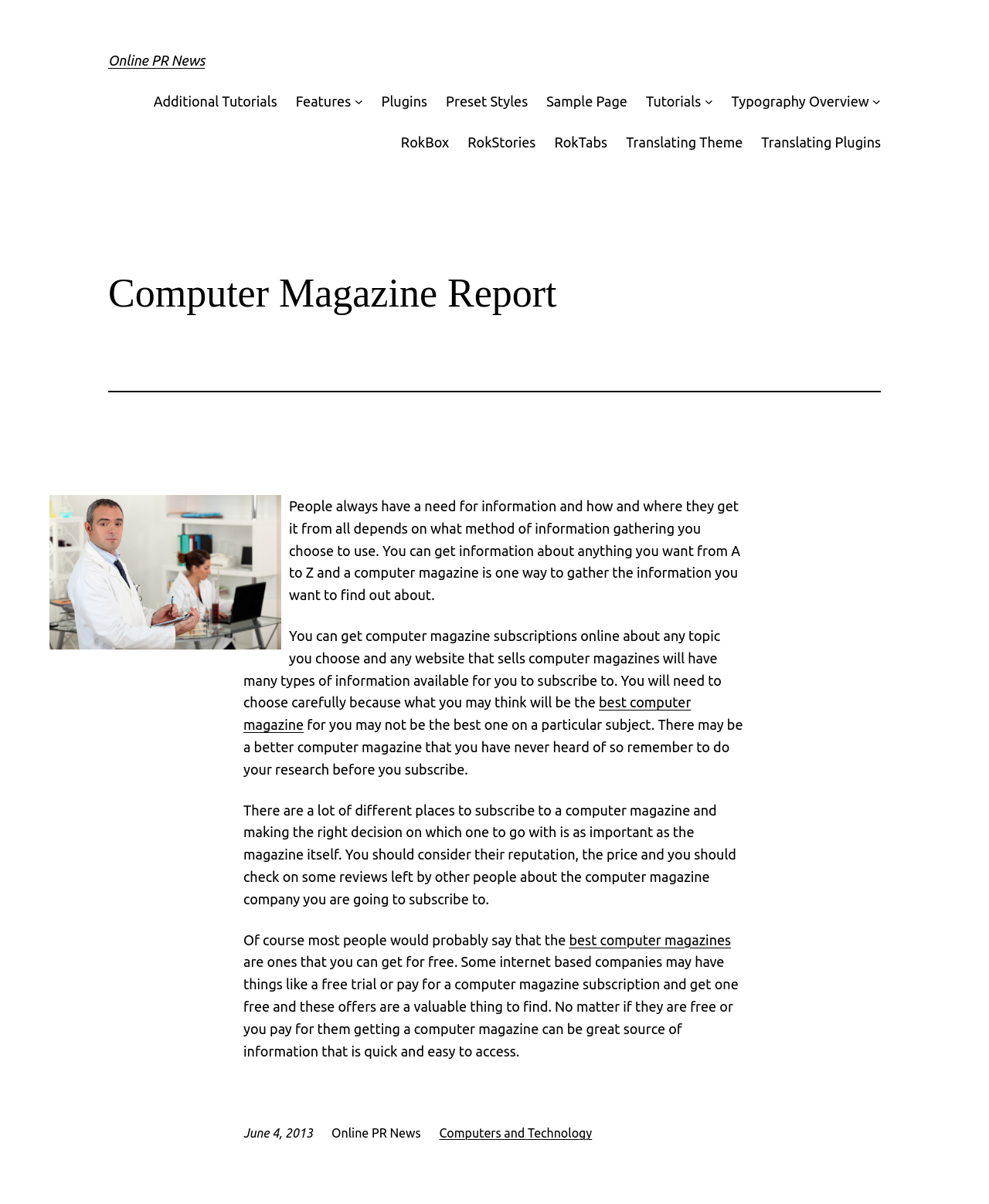Based on the description "RokBox", find the bounding box of the specified UI element.

[0.405, 0.109, 0.454, 0.127]